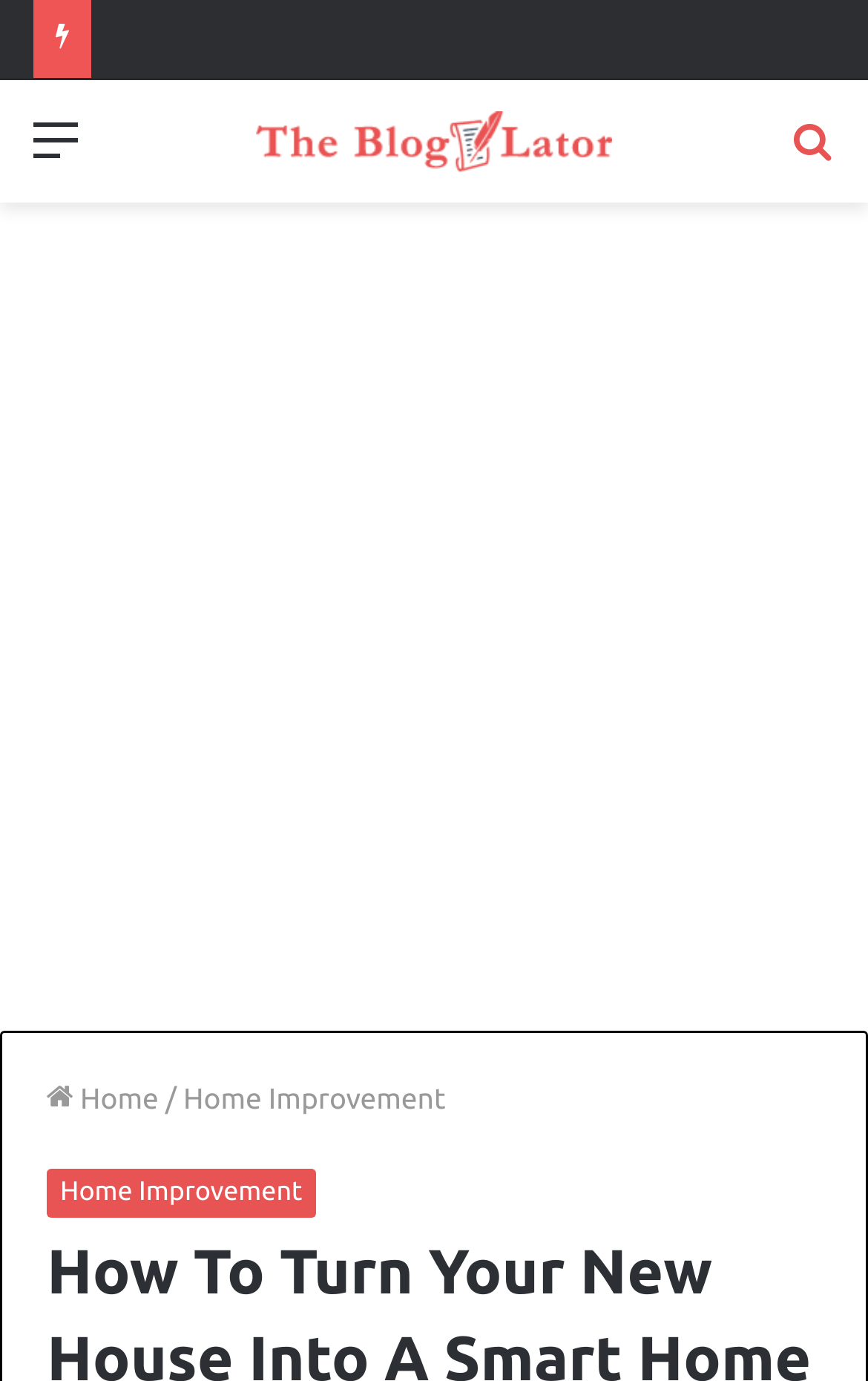Determine the bounding box coordinates for the HTML element described here: "Home Improvement".

[0.211, 0.784, 0.513, 0.807]